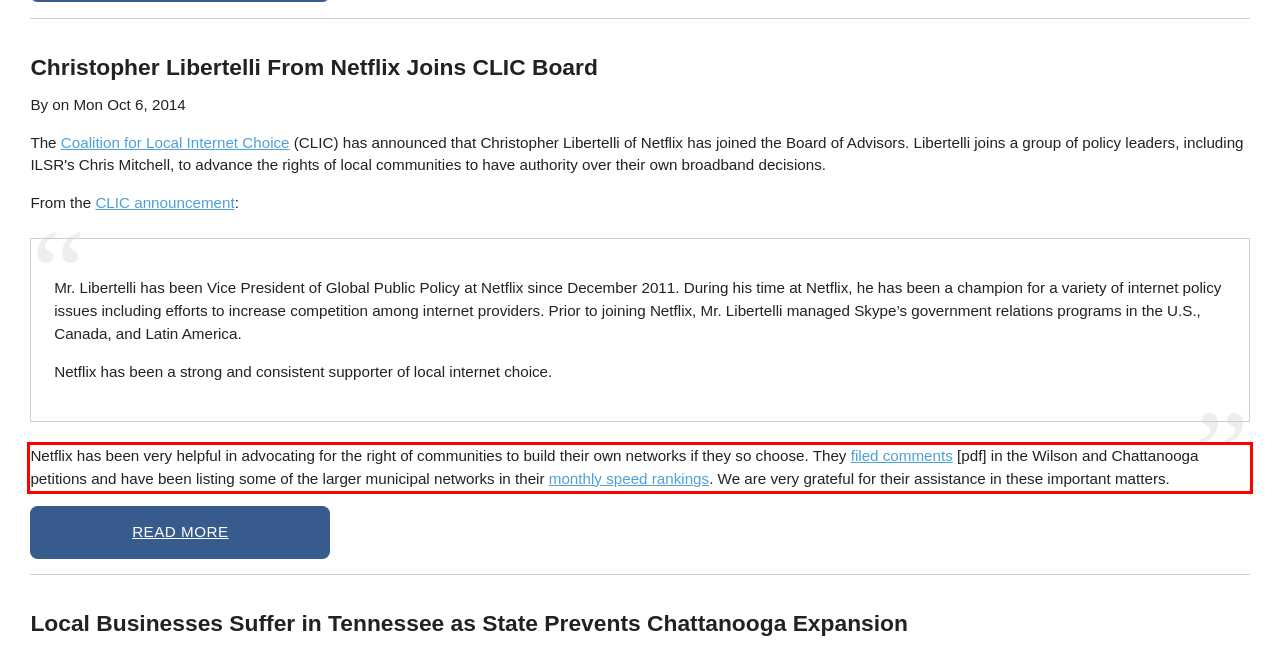With the given screenshot of a webpage, locate the red rectangle bounding box and extract the text content using OCR.

Netflix has been very helpful in advocating for the right of communities to build their own networks if they so choose. They filed comments [pdf] in the Wilson and Chattanooga petitions and have been listing some of the larger municipal networks in their monthly speed rankings. We are very grateful for their assistance in these important matters.